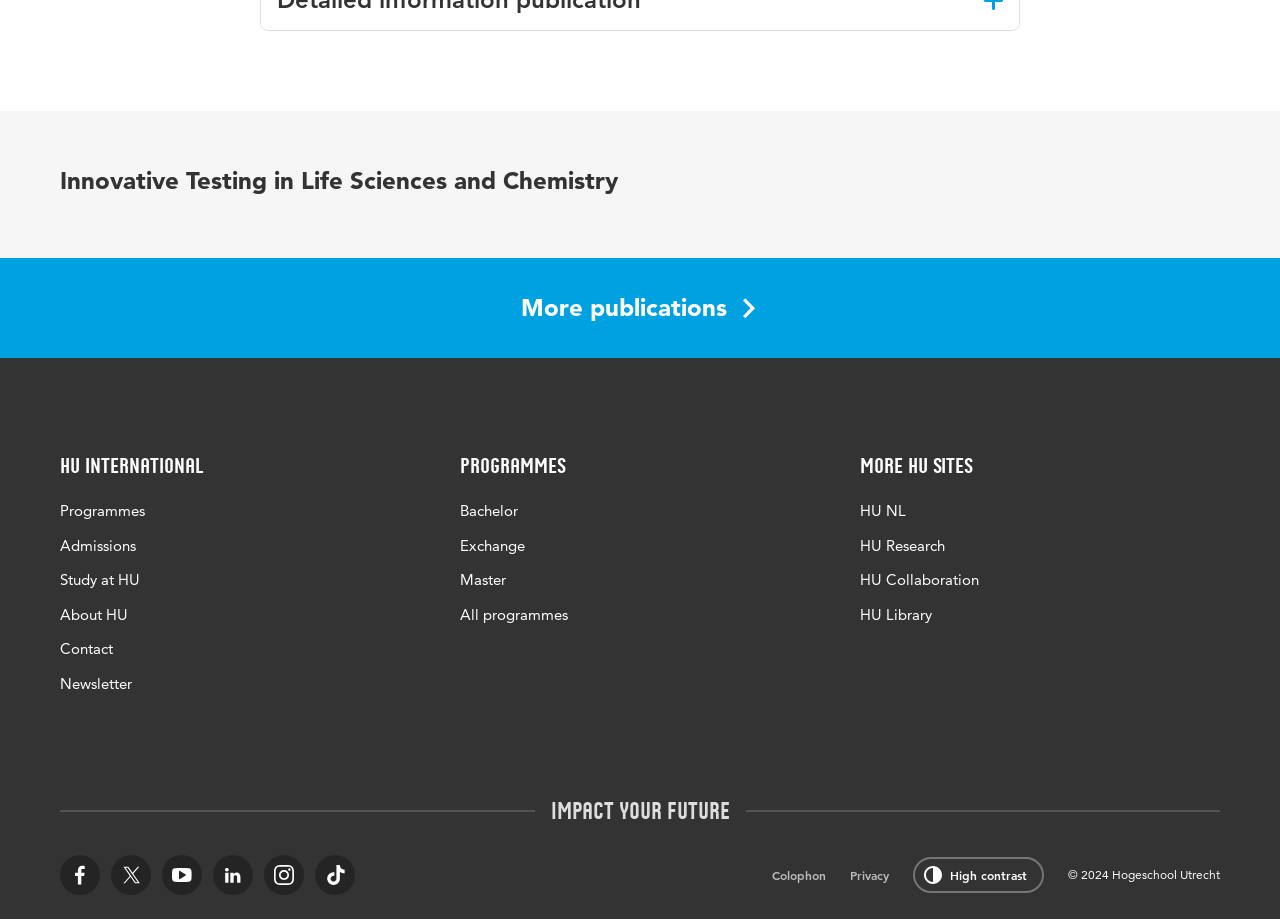Please locate the bounding box coordinates of the element that needs to be clicked to achieve the following instruction: "Click on More publications". The coordinates should be four float numbers between 0 and 1, i.e., [left, top, right, bottom].

[0.031, 0.281, 0.969, 0.39]